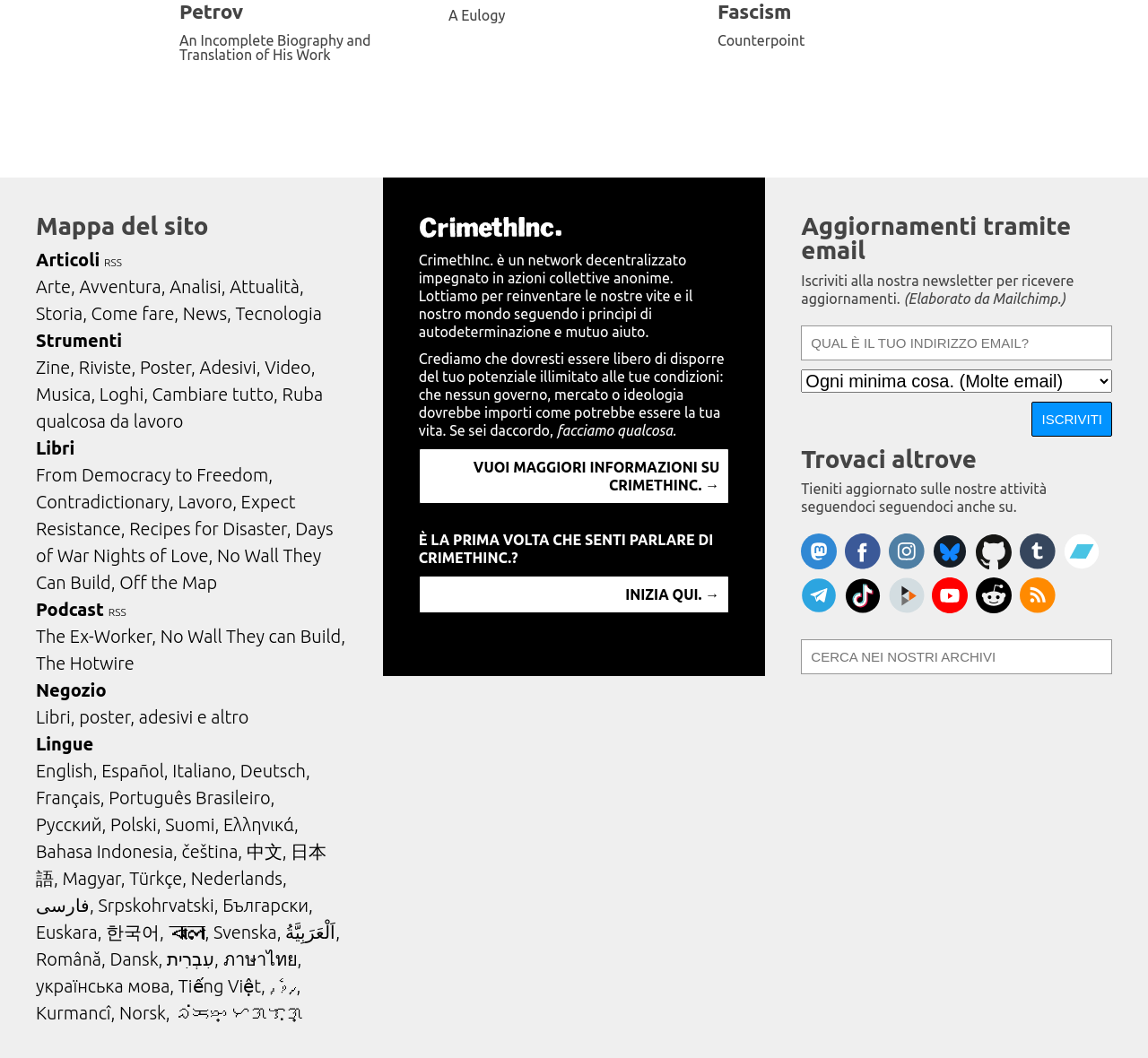Find the bounding box coordinates of the element you need to click on to perform this action: 'Select 'Articoli' from the list'. The coordinates should be represented by four float values between 0 and 1, in the format [left, top, right, bottom].

[0.031, 0.236, 0.087, 0.255]